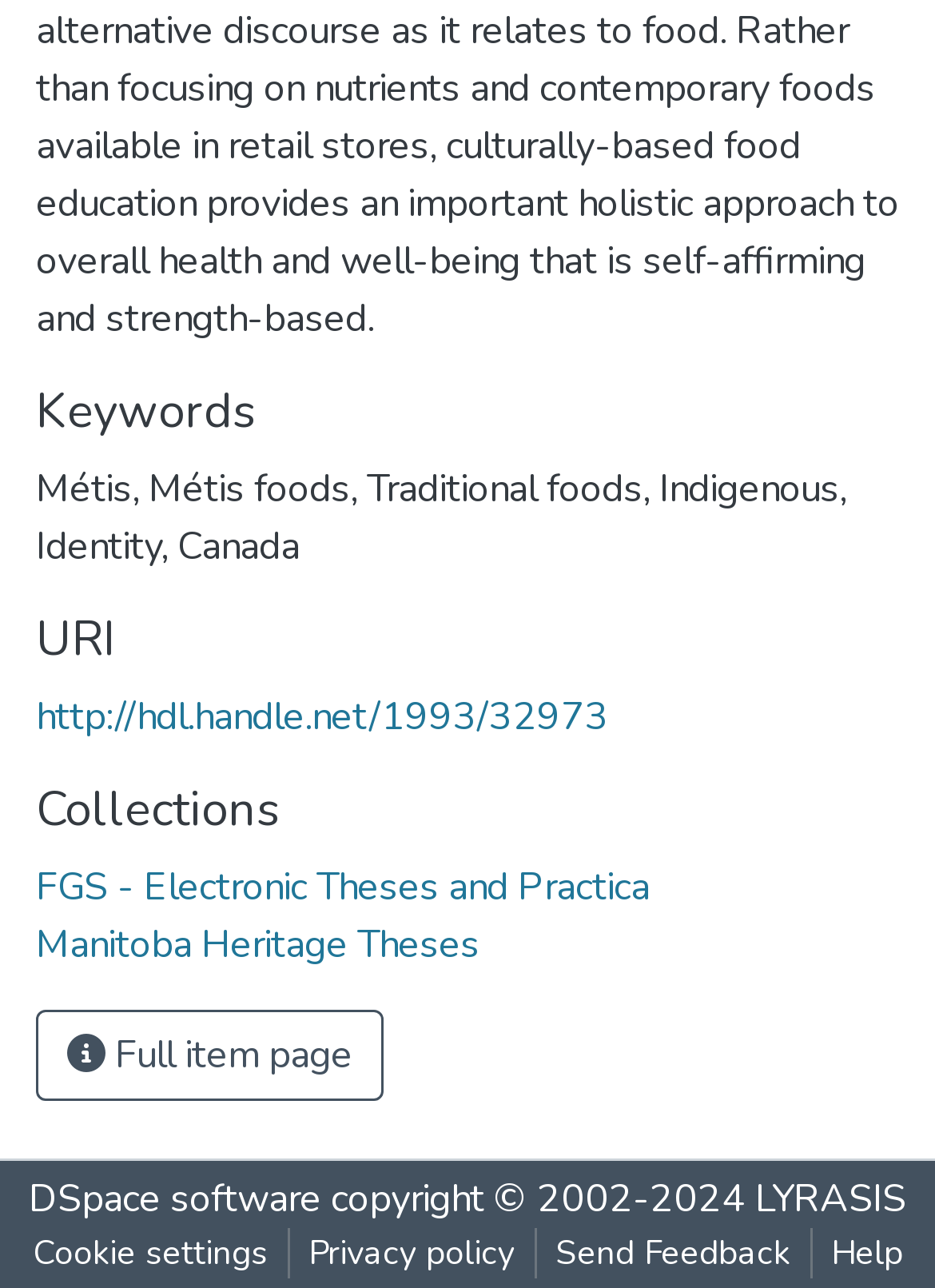Using the given element description, provide the bounding box coordinates (top-left x, top-left y, bottom-right x, bottom-right y) for the corresponding UI element in the screenshot: Cookie settings

[0.014, 0.953, 0.306, 0.993]